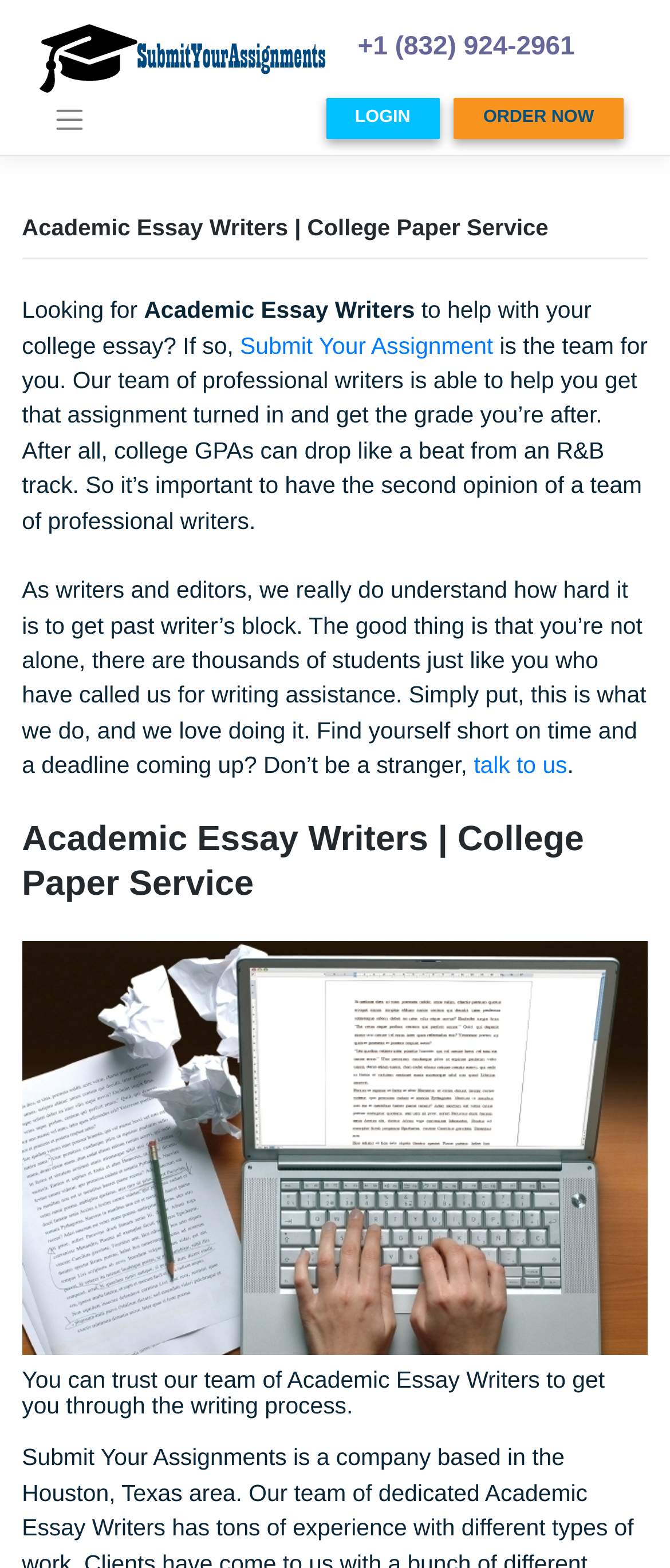Provide the bounding box coordinates in the format (top-left x, top-left y, bottom-right x, bottom-right y). All values are floating point numbers between 0 and 1. Determine the bounding box coordinate of the UI element described as: talk to us

[0.832, 0.565, 0.996, 0.584]